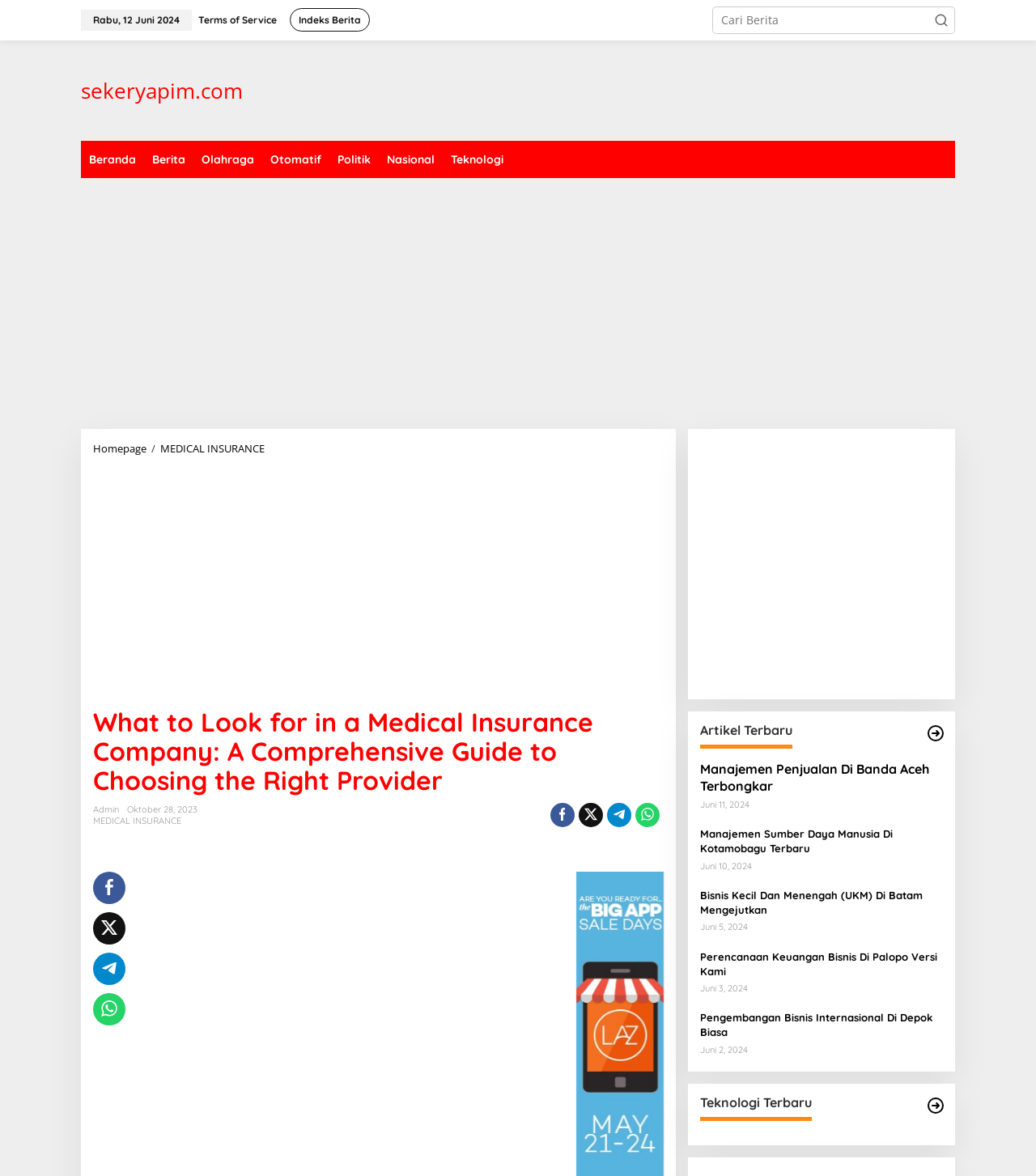How many latest news articles are displayed on the webpage?
Please provide a single word or phrase as your answer based on the image.

5